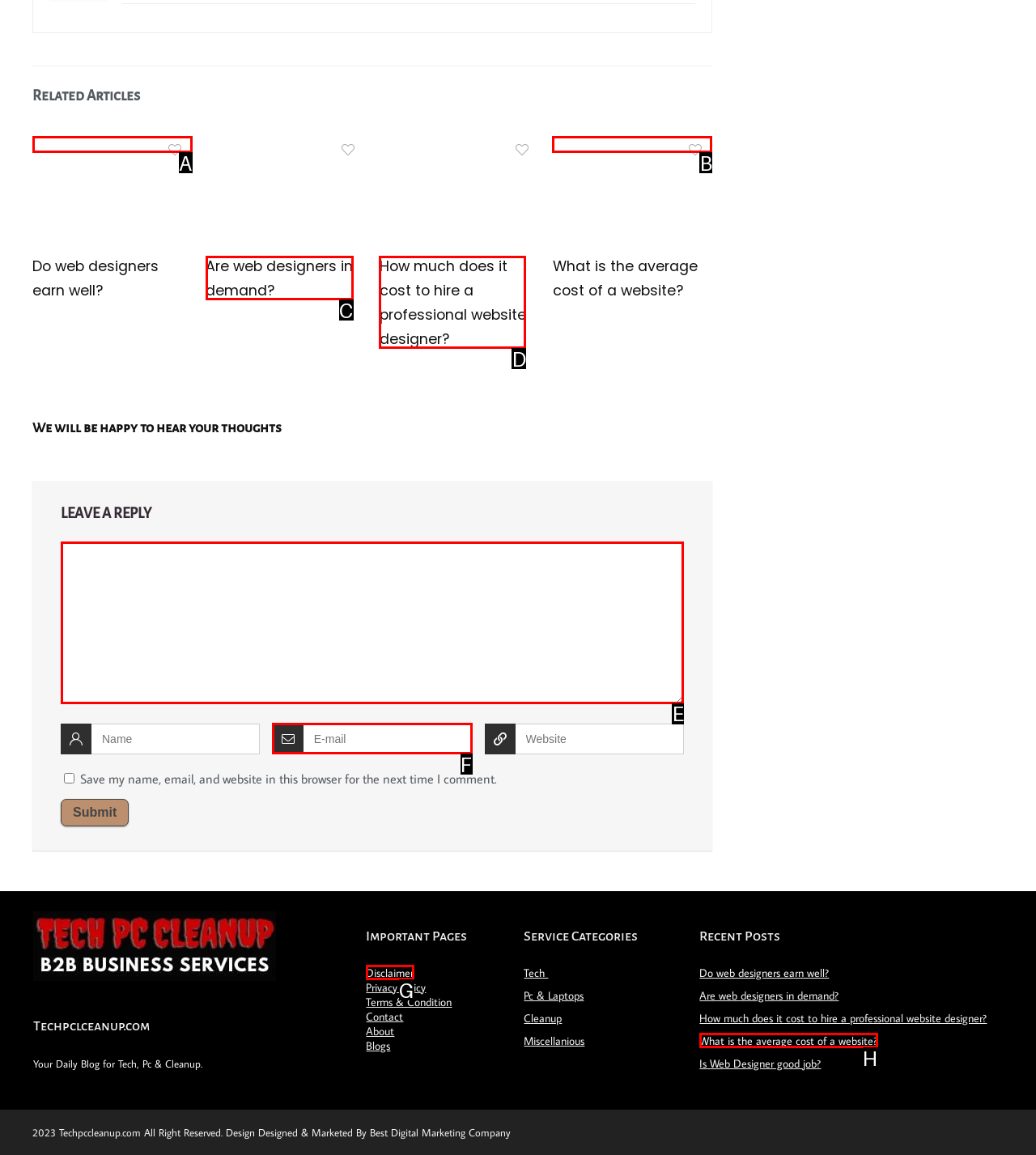Tell me which UI element to click to fulfill the given task: Read the article 'Best White-Label Payment Gateway Software in 2023'. Respond with the letter of the correct option directly.

None